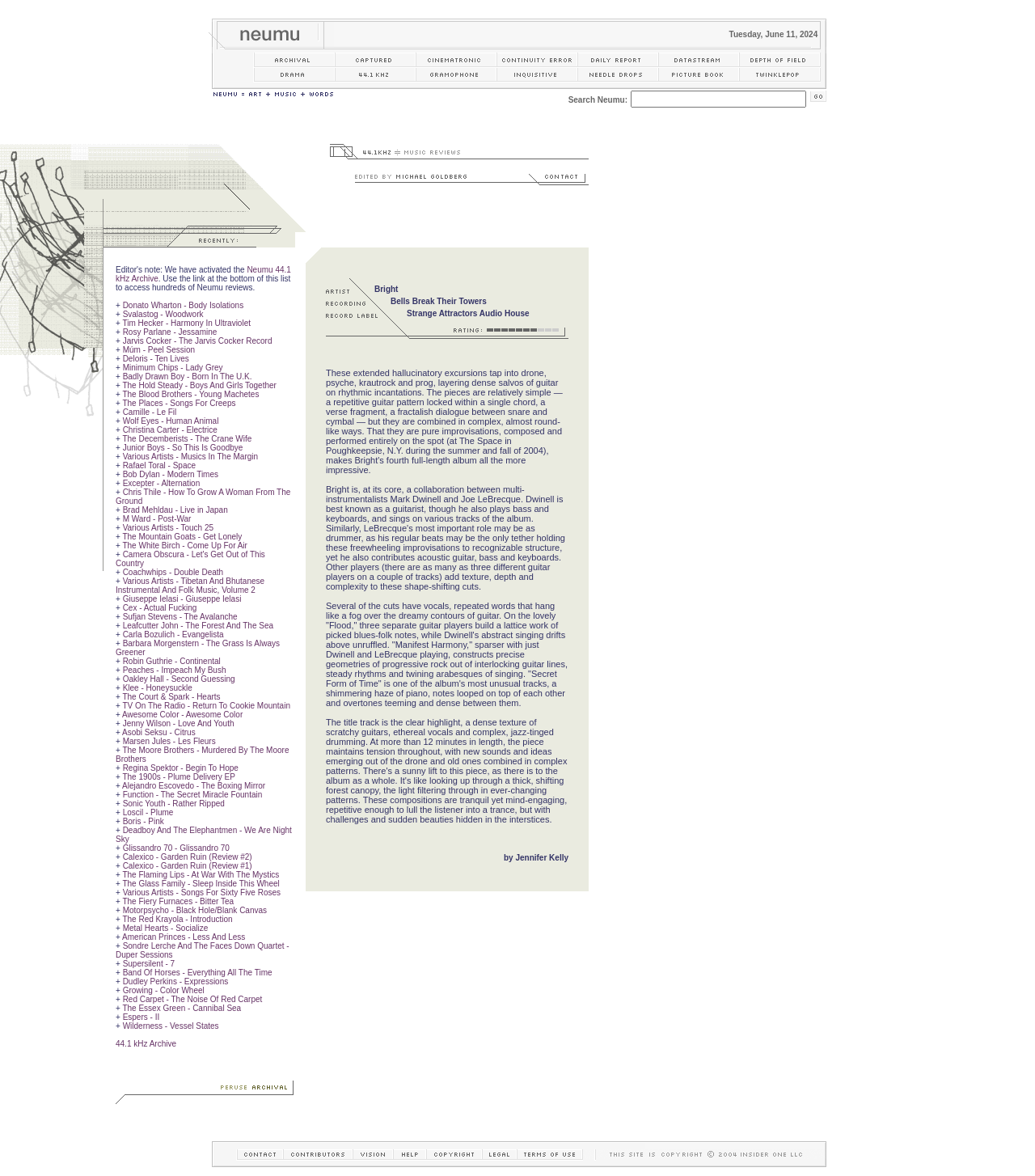Given the content of the image, can you provide a detailed answer to the question?
How many links are there in the third row of the table?

The third row of the table contains 7 links, each corresponding to a different term, such as 'captured', 'cinematronic', and 'daily report'.